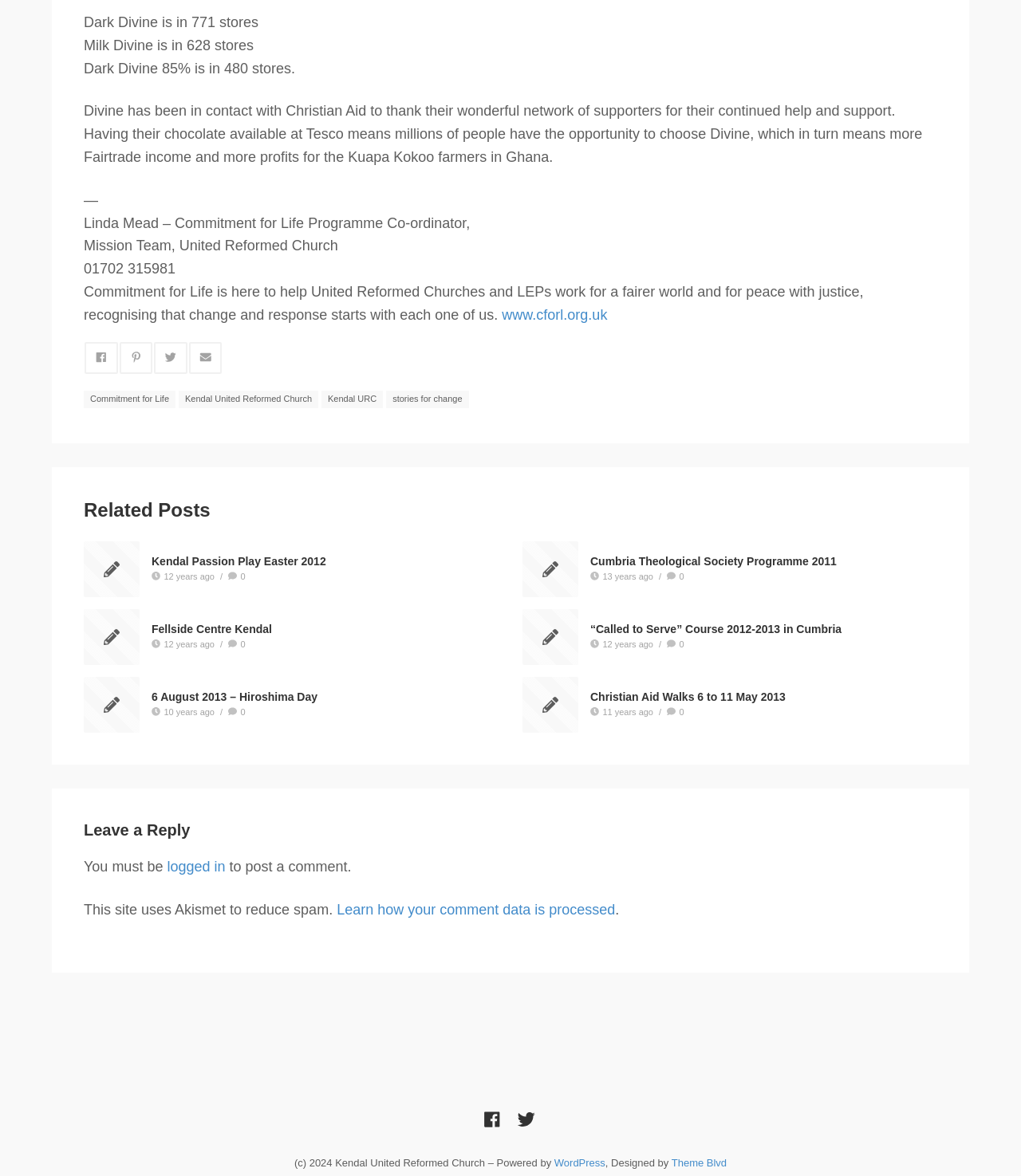How many stores does Dark Divine 85% have?
Please look at the screenshot and answer using one word or phrase.

480